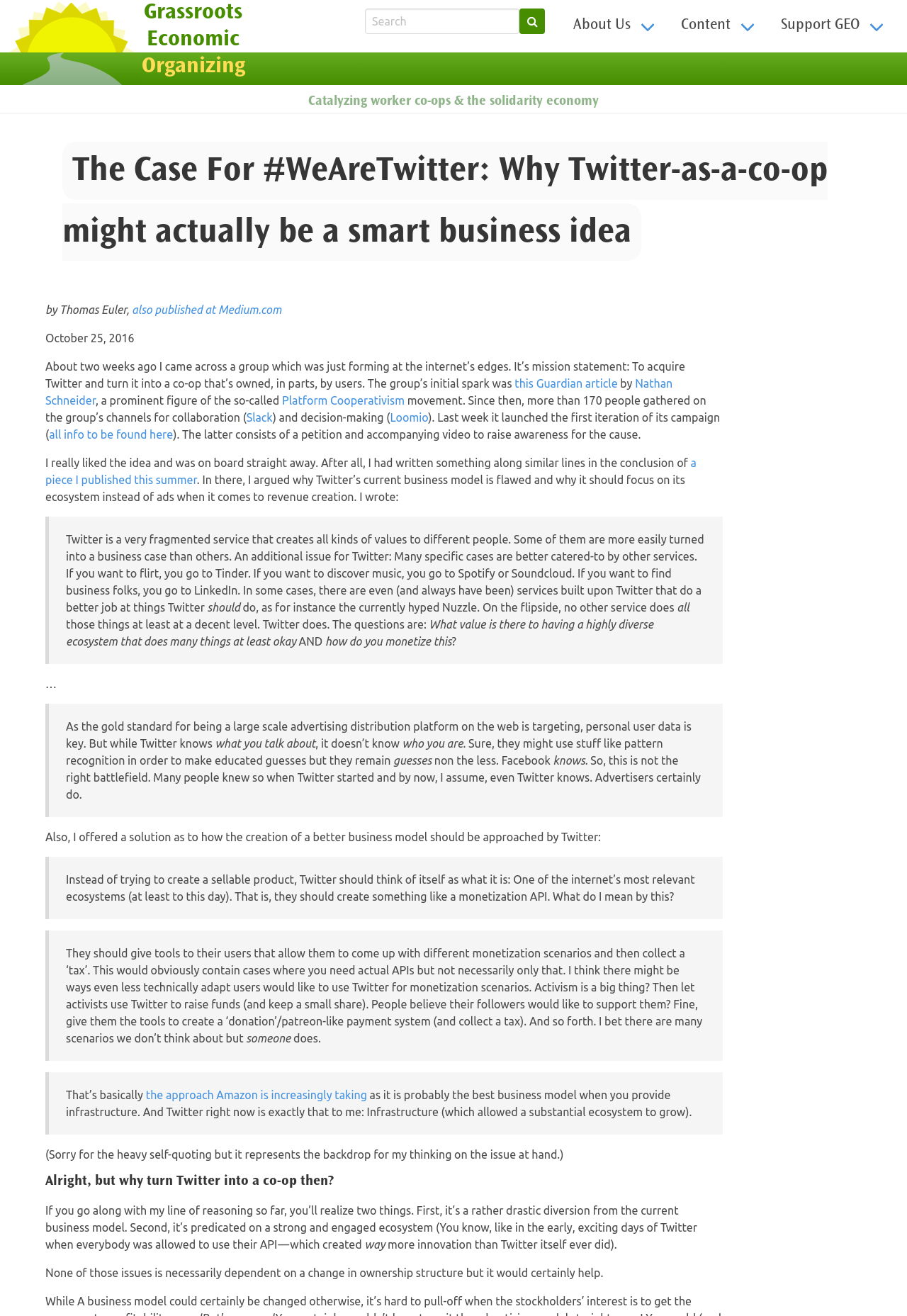Please look at the image and answer the question with a detailed explanation: Who is the author of the article?

The author of the article is mentioned in the text 'by Thomas Euler,' which is located below the heading of the article. This indicates that Thomas Euler is the author of the article.